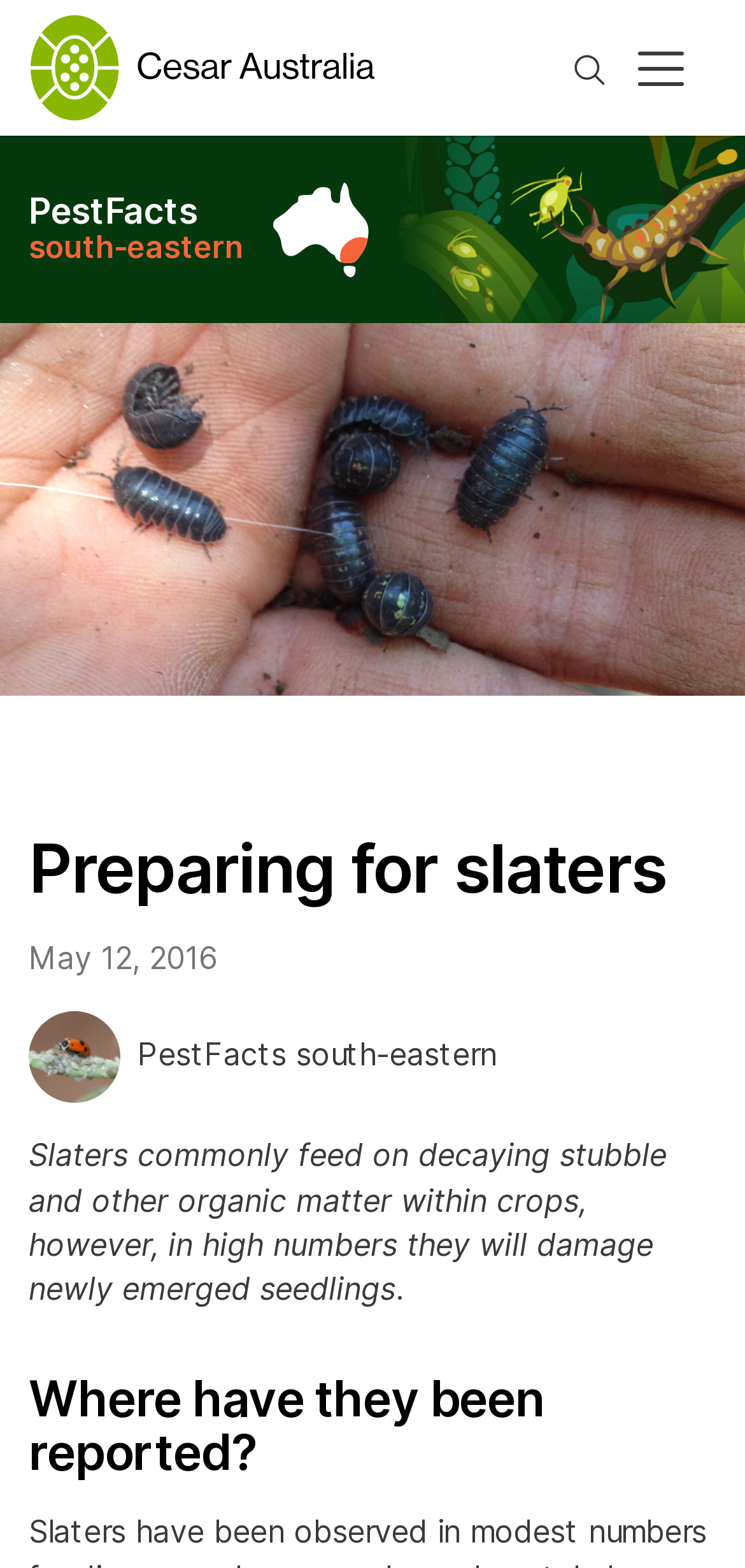What is the title of the section after the introduction?
From the image, respond with a single word or phrase.

Where have they been reported?